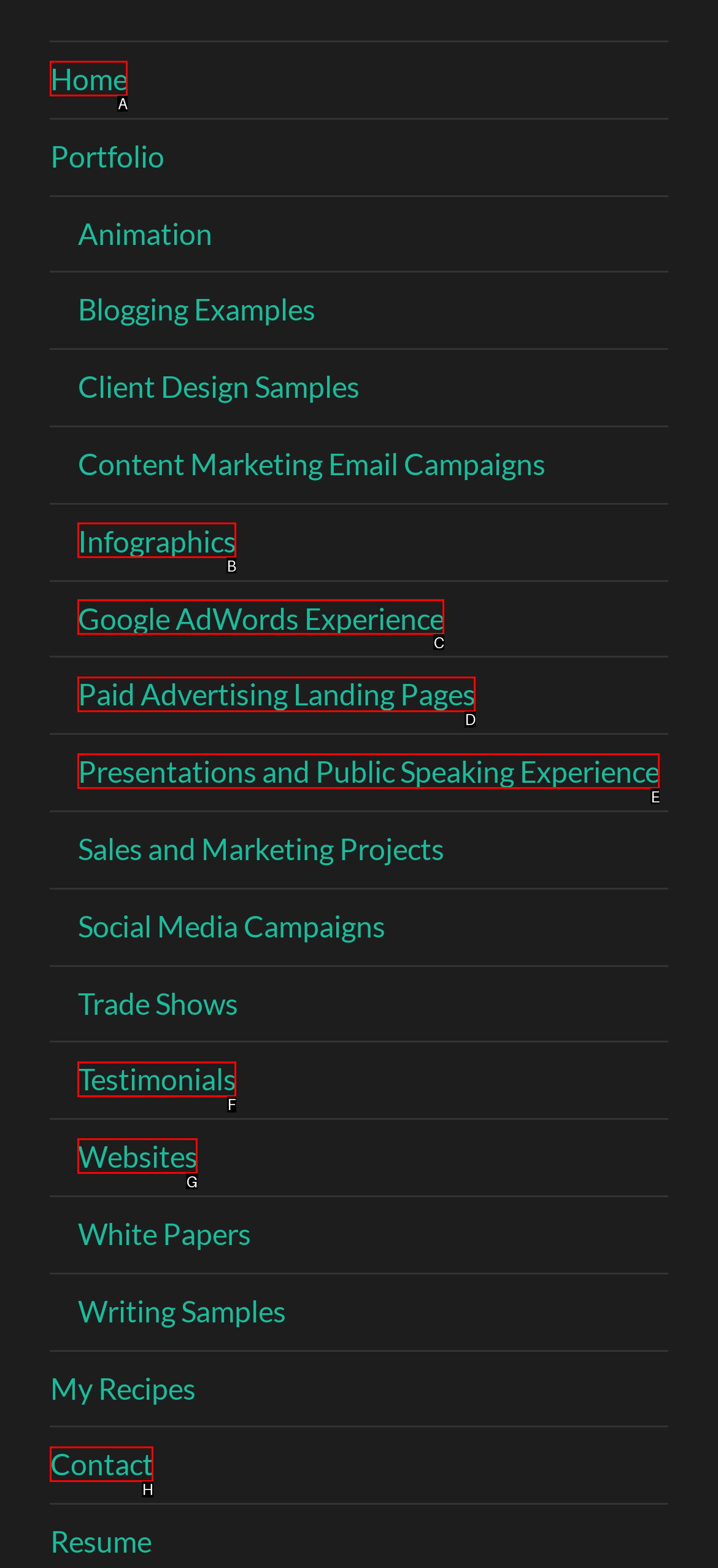Choose the HTML element that matches the description: Infographics
Reply with the letter of the correct option from the given choices.

B